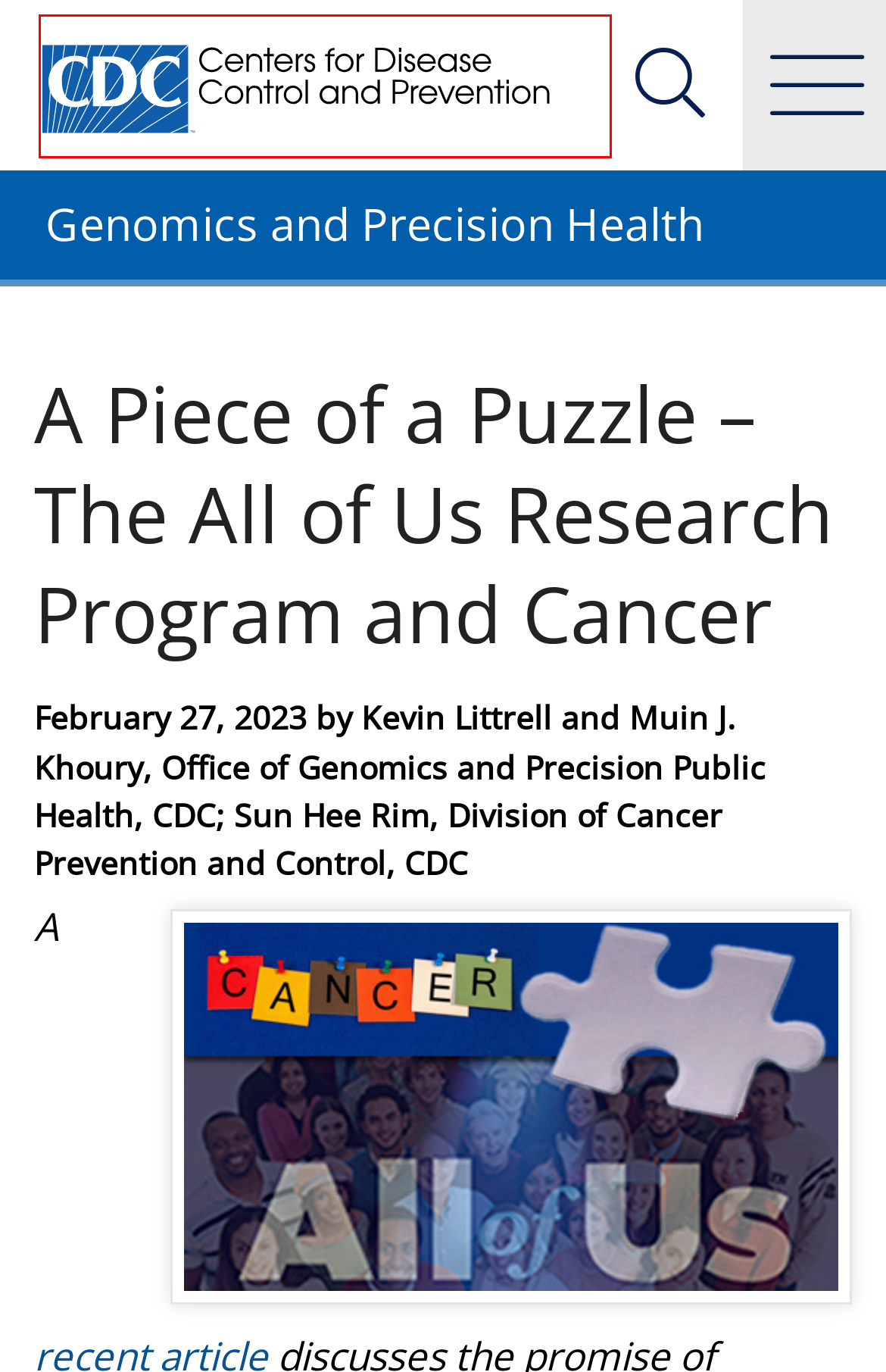Given a webpage screenshot with a red bounding box around a particular element, identify the best description of the new webpage that will appear after clicking on the element inside the red bounding box. Here are the candidates:
A. Making government services easier to find | USAGov
B. All of Us Research Program | National Institutes of Health (NIH)
C. Colliding with Collider Bias: Implications for Precision Public Health |  Blogs | CDC
D. Centers for Disease Control and Prevention
E. Department of Health & Human Services | HHS.gov
F. An Overview of Cancer in the First 315,000 All of Us Participants | PLOS ONE
G. cancer |  Blogs | CDC
H. Genomics and Precision Health | Blogs | CDC

D